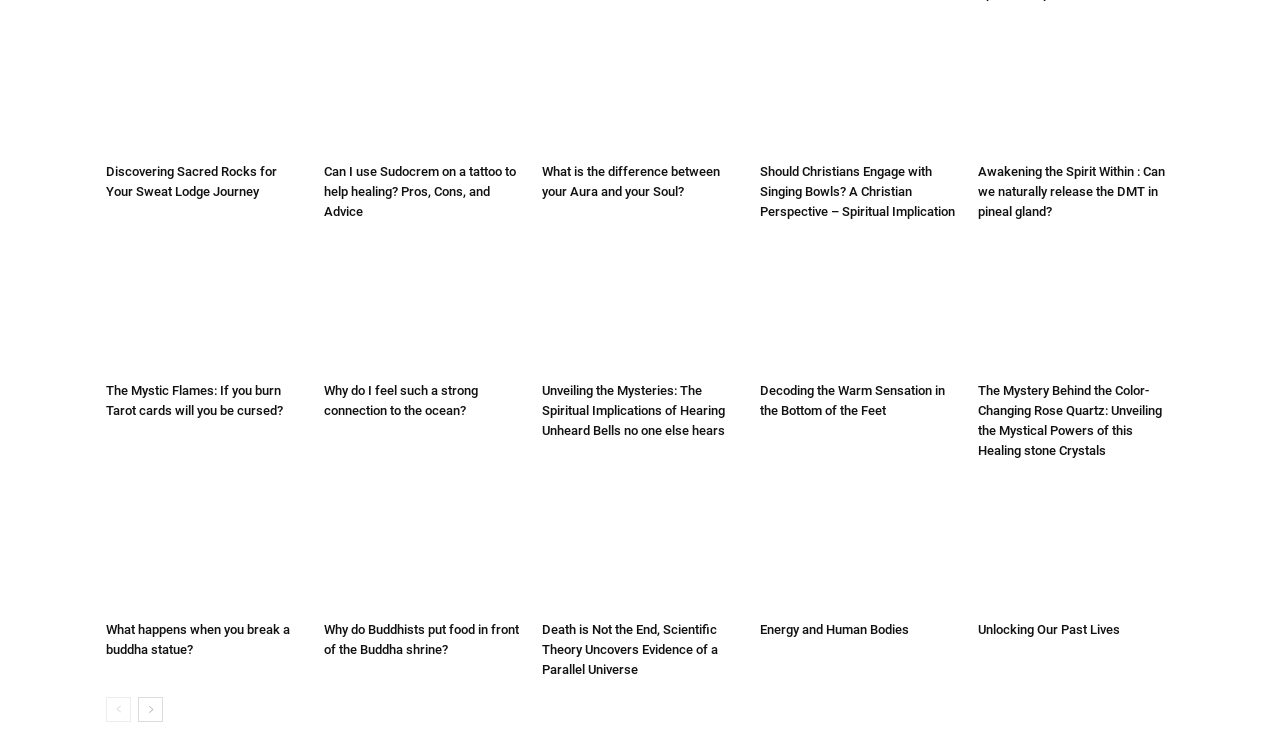Provide the bounding box coordinates of the HTML element this sentence describes: "title="Energy and Human Bodies"".

[0.594, 0.643, 0.747, 0.824]